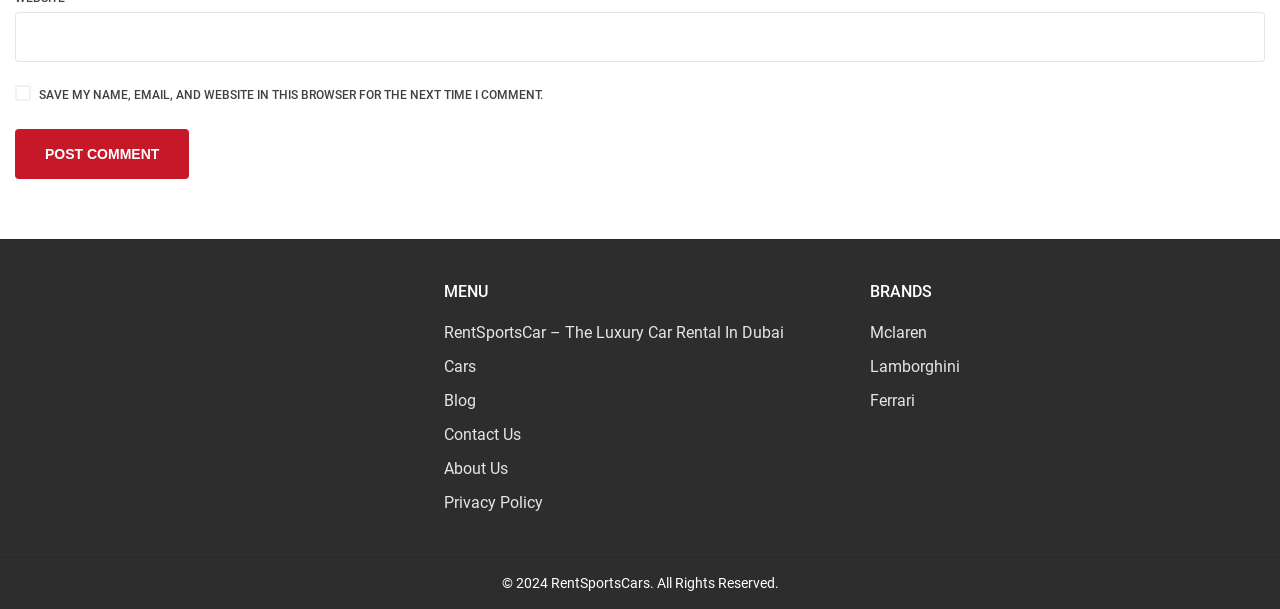Specify the bounding box coordinates of the element's area that should be clicked to execute the given instruction: "go to home page". The coordinates should be four float numbers between 0 and 1, i.e., [left, top, right, bottom].

None